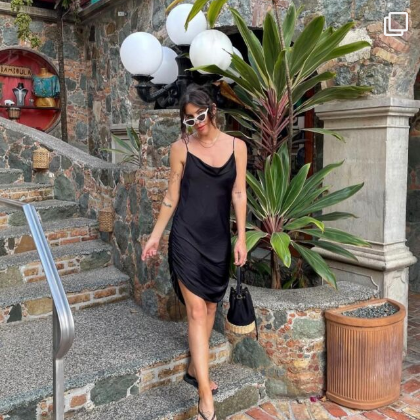What is the individual carrying in one hand?
Answer with a single word or short phrase according to what you see in the image.

a small black handbag